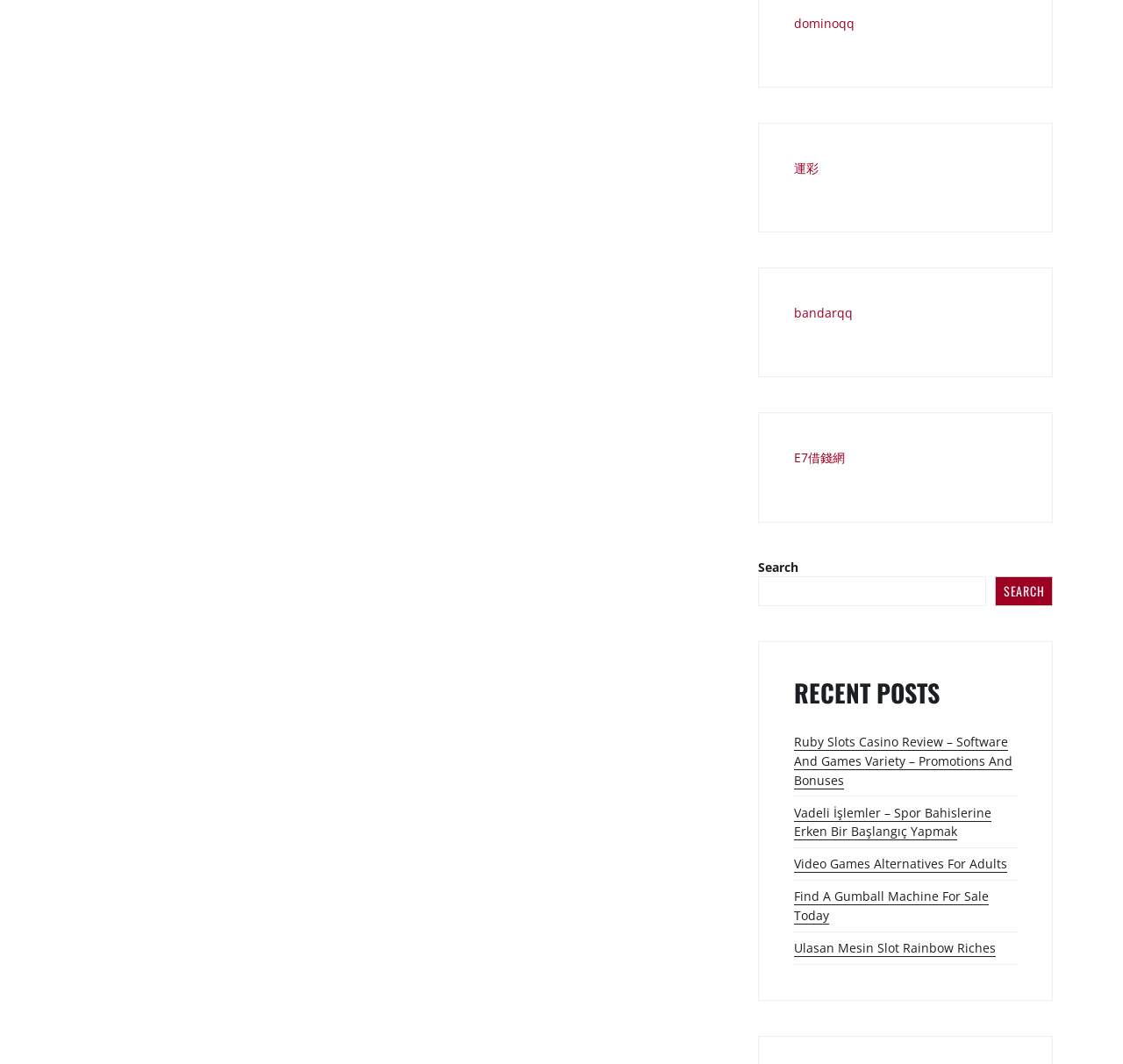Identify the bounding box coordinates of the element to click to follow this instruction: 'visit dominoqq website'. Ensure the coordinates are four float values between 0 and 1, provided as [left, top, right, bottom].

[0.707, 0.014, 0.761, 0.031]